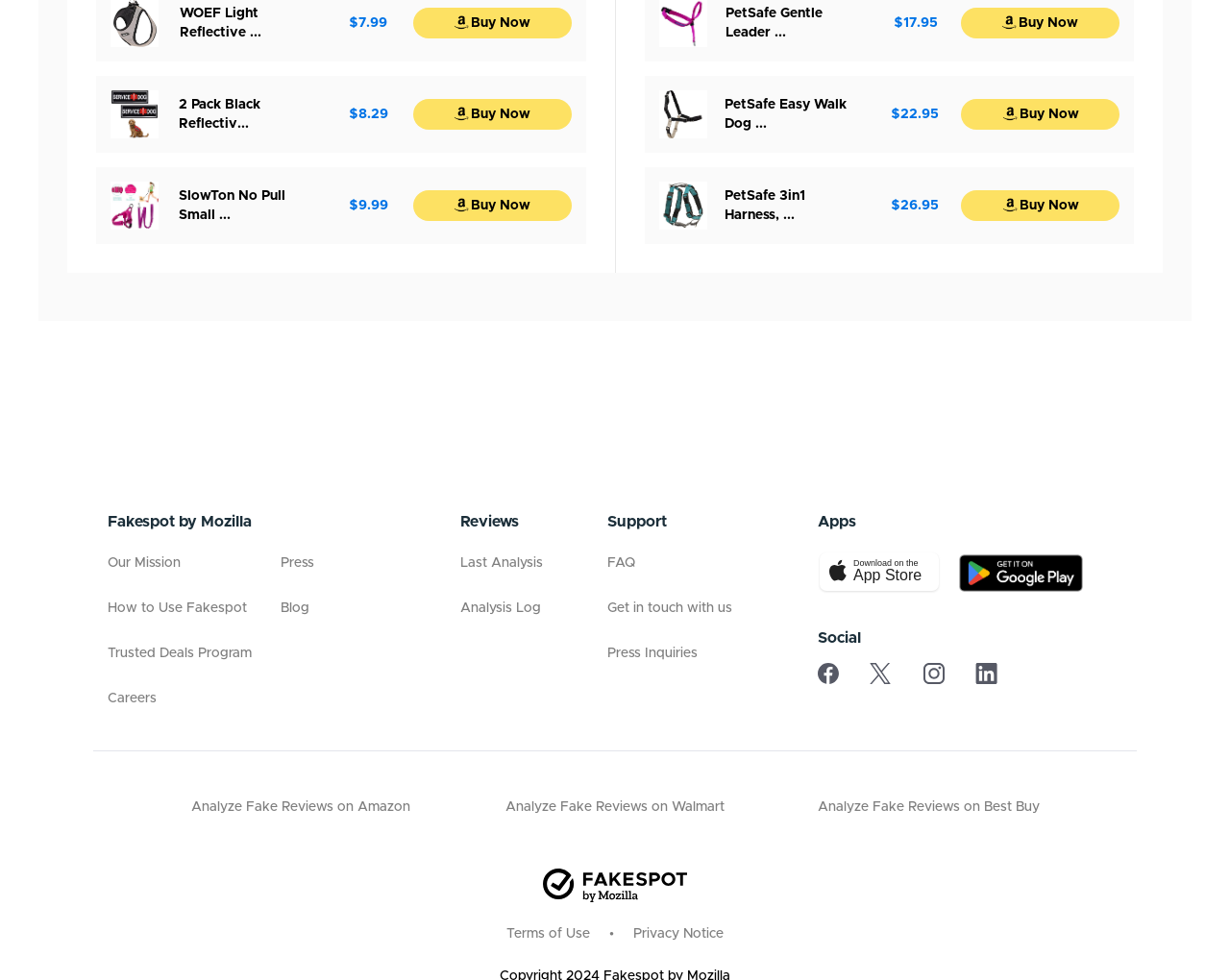Determine the bounding box coordinates in the format (top-left x, top-left y, bottom-right x, bottom-right y). Ensure all values are floating point numbers between 0 and 1. Identify the bounding box of the UI element described by: Packages

None